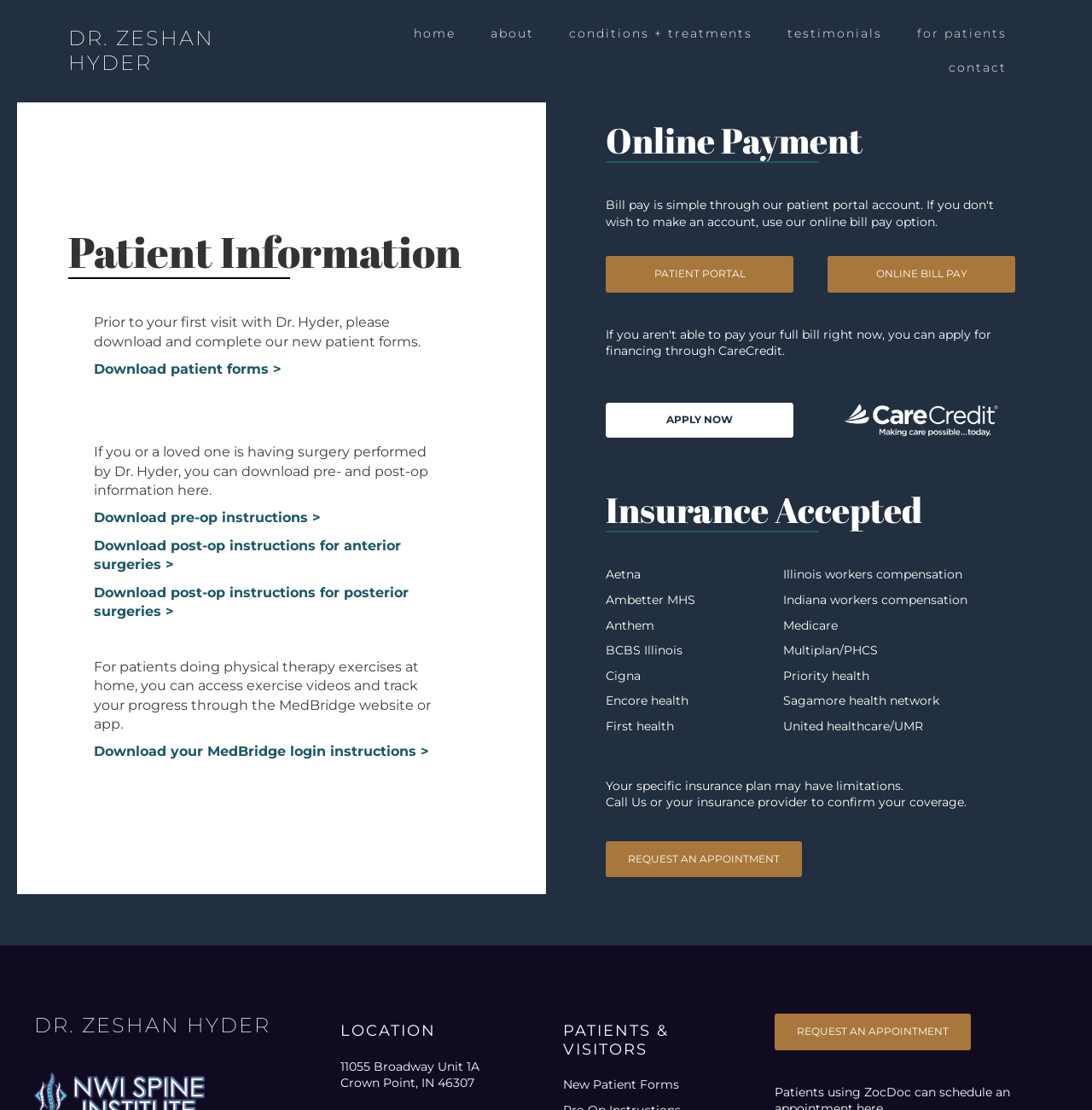Provide the bounding box coordinates of the area you need to click to execute the following instruction: "Visit the 'home' page".

[0.363, 0.015, 0.433, 0.046]